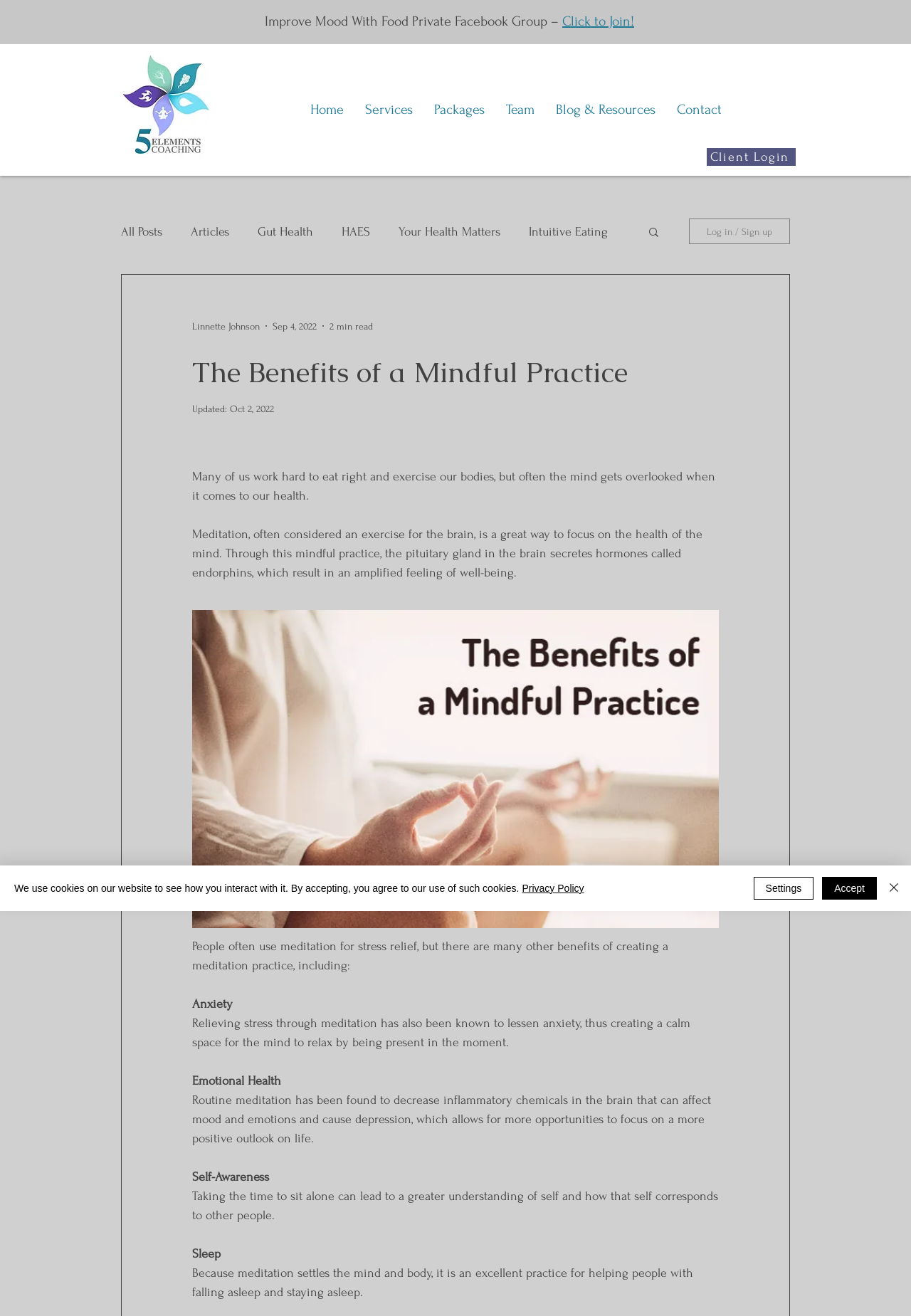Provide an in-depth description of the elements and layout of the webpage.

This webpage is focused on the benefits of a mindful practice, specifically meditation. At the top, there is a heading that invites users to join a private Facebook group, "Improve Mood With Food." Below this, there is a navigation menu with links to different sections of the website, including "Home," "Services," "Packages," "Team," "Blog & Resources," and "Contact." 

To the right of the navigation menu, there is a link to "Client Login" and a secondary navigation menu with links to different categories of blog posts, including "All Posts," "Articles," "Gut Health," "HAES," "Your Health Matters," "Intuitive Eating," and "Mental Health Matters." There is also a search button with a magnifying glass icon.

The main content of the webpage is an article titled "The Benefits of a Mindful Practice." The article begins with a brief introduction, explaining that while people often focus on physical health, mental health is often overlooked. It then describes meditation as a way to focus on mental health, citing its benefits, including stress relief, anxiety reduction, improved emotional health, increased self-awareness, and better sleep.

Throughout the article, there are headings that break up the content into sections, each highlighting a specific benefit of meditation. The text is accompanied by a few buttons, including a "Log in / Sign up" button and a button with no text.

At the very bottom of the webpage, there is a notification alerting users that the website uses cookies and providing links to the privacy policy and settings. There are also buttons to accept, settings, and close the notification.